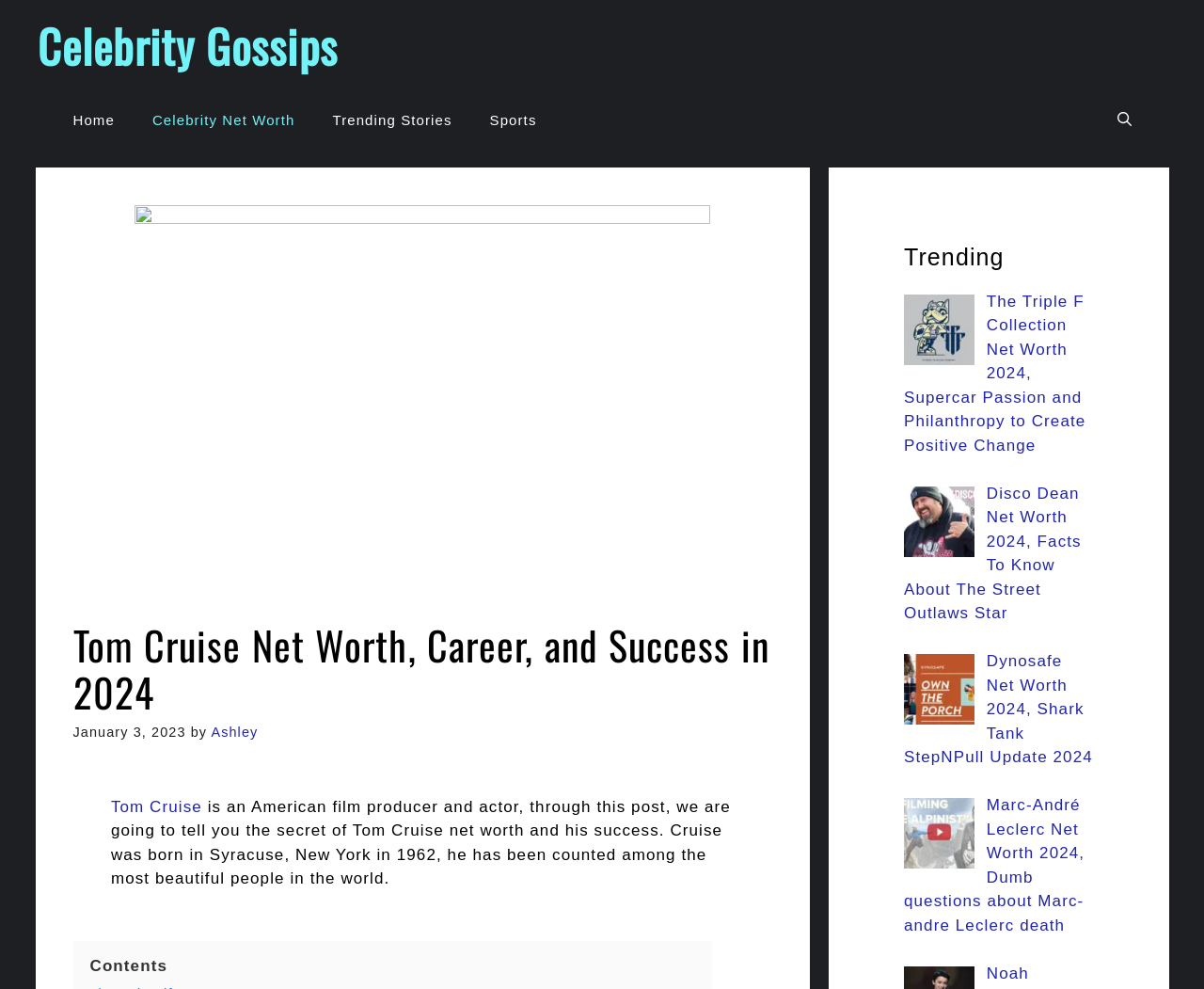What is the category of the article?
Look at the image and answer the question using a single word or phrase.

Celebrity Net Worth